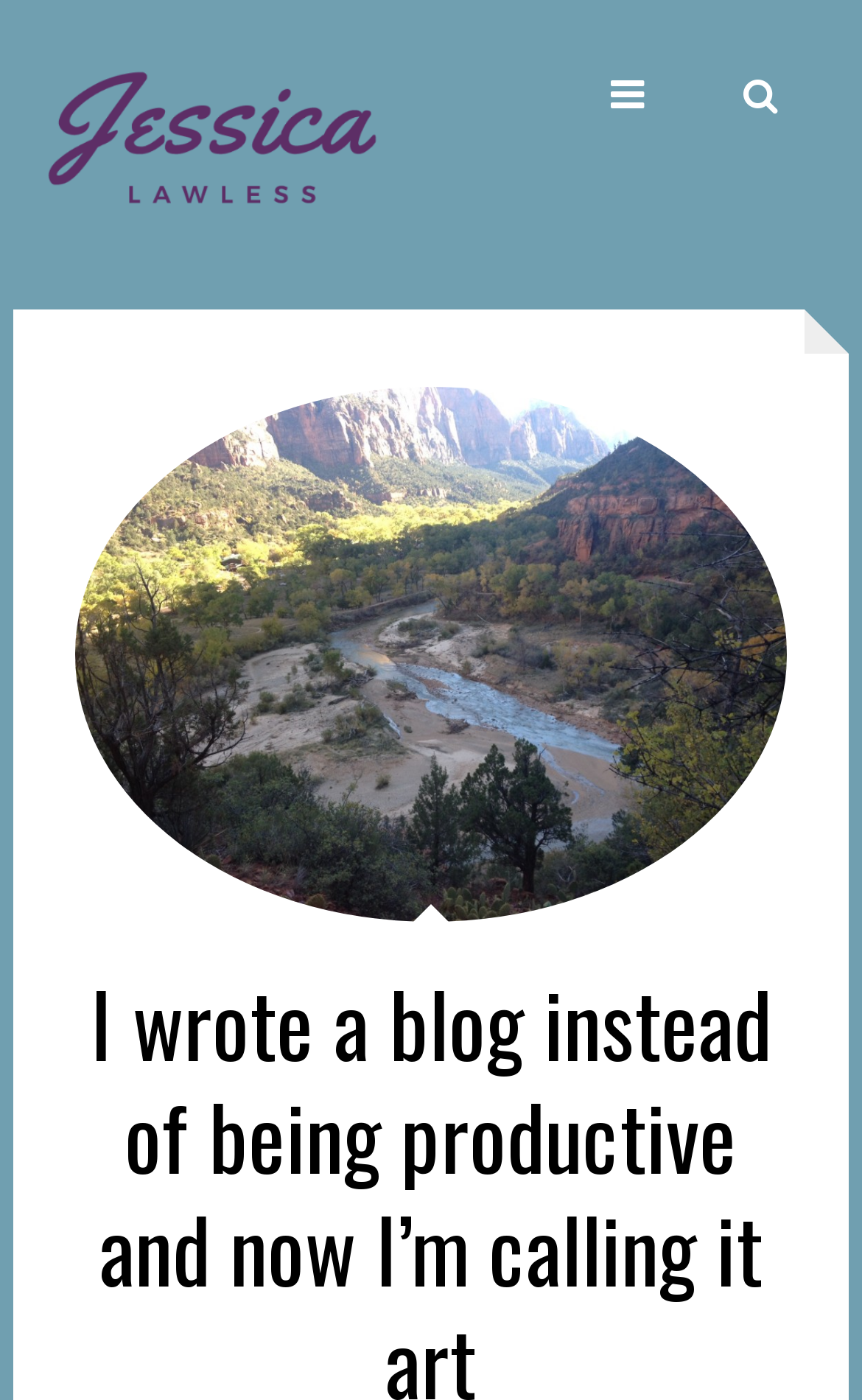Extract the bounding box for the UI element that matches this description: "title="Navigation"".

[0.709, 0.044, 0.747, 0.09]